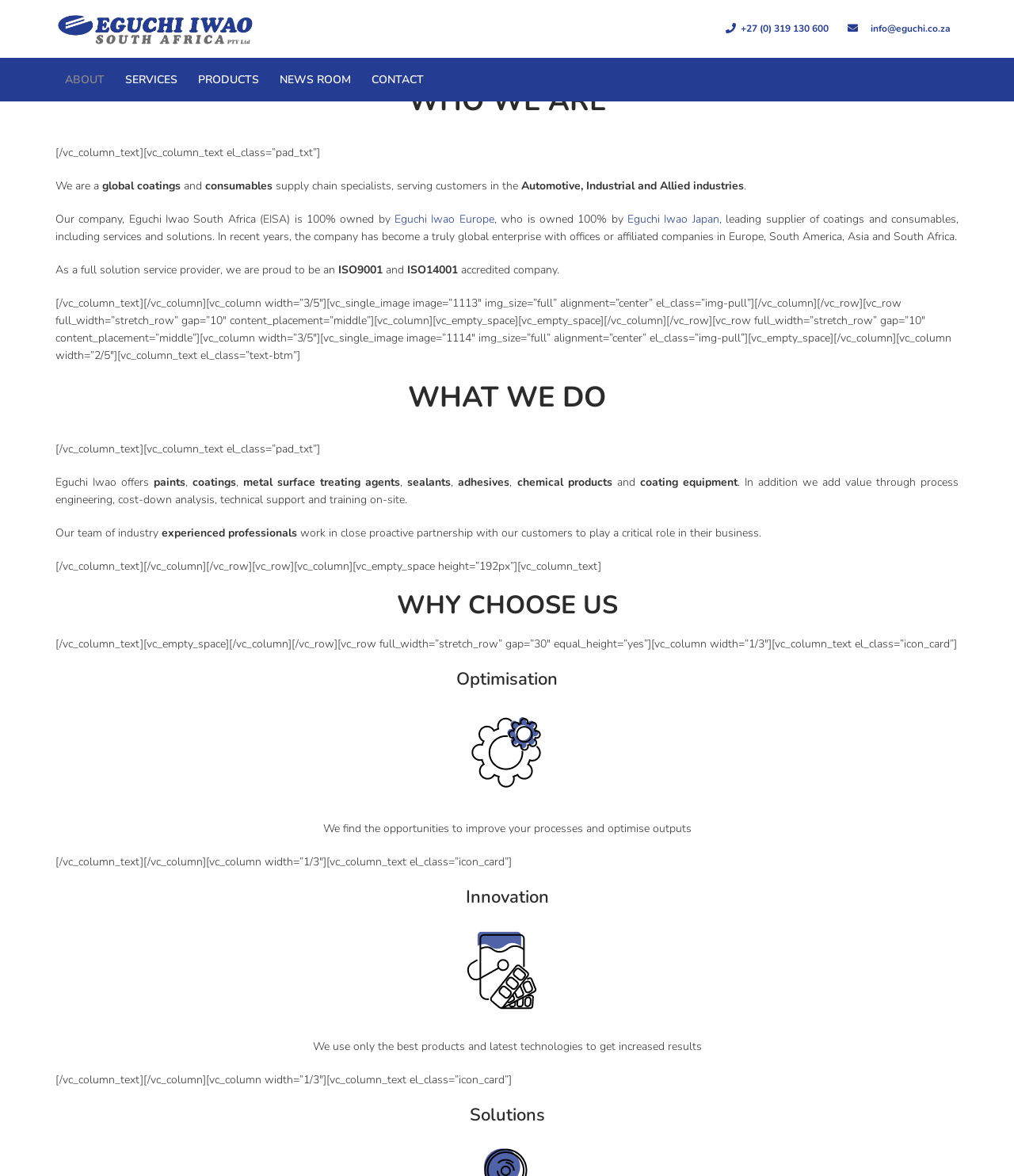What industries does the company serve?
Please respond to the question with a detailed and well-explained answer.

The company serves the Automotive, Industrial and Allied industries, as mentioned in the text 'supply chain specialists, serving customers in the Automotive, Industrial and Allied industries'.